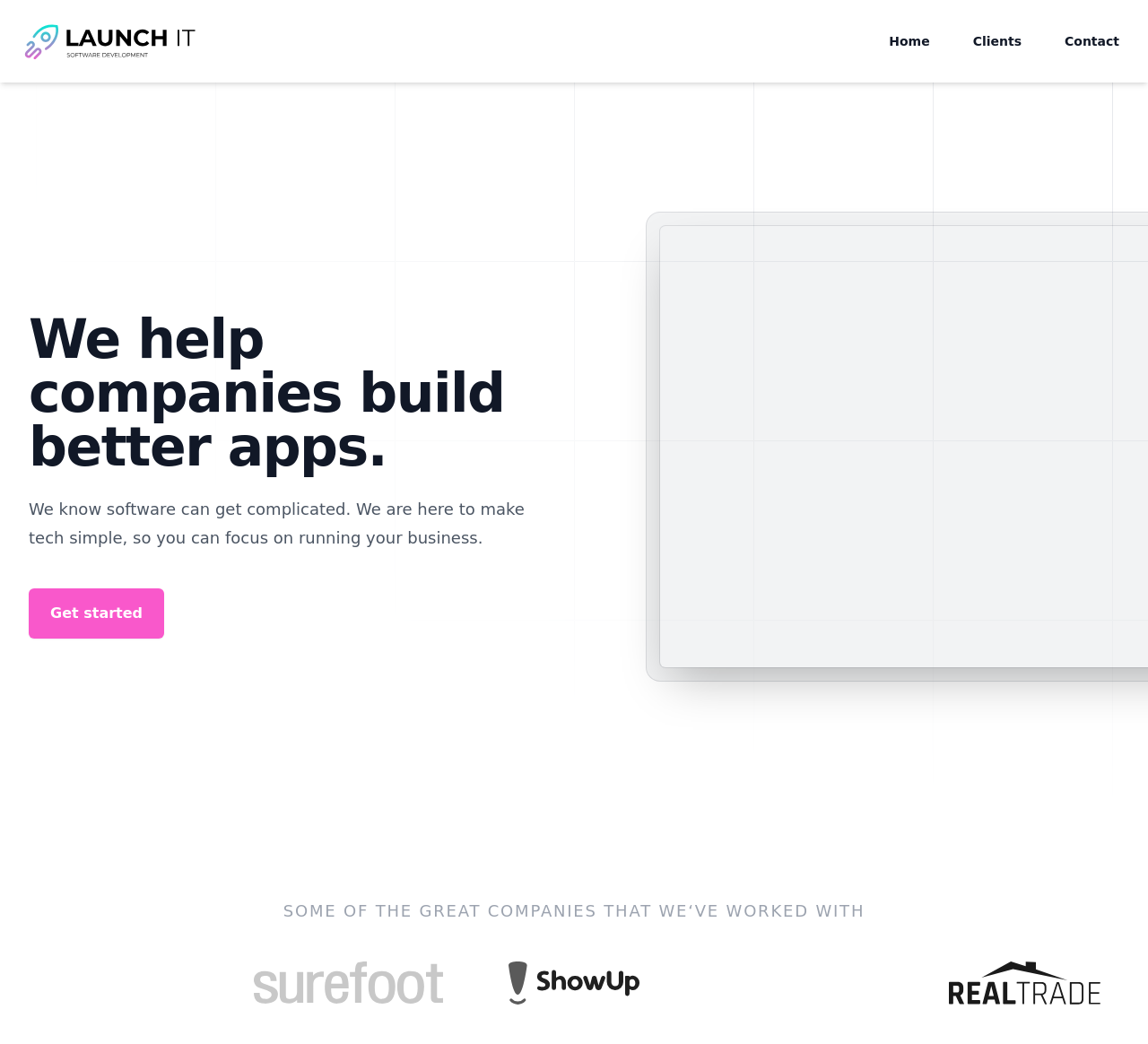Please respond to the question with a concise word or phrase:
How many images are displayed below the heading 'SOME OF THE GREAT COMPANIES THAT WE‘VE WORKED WITH'?

5